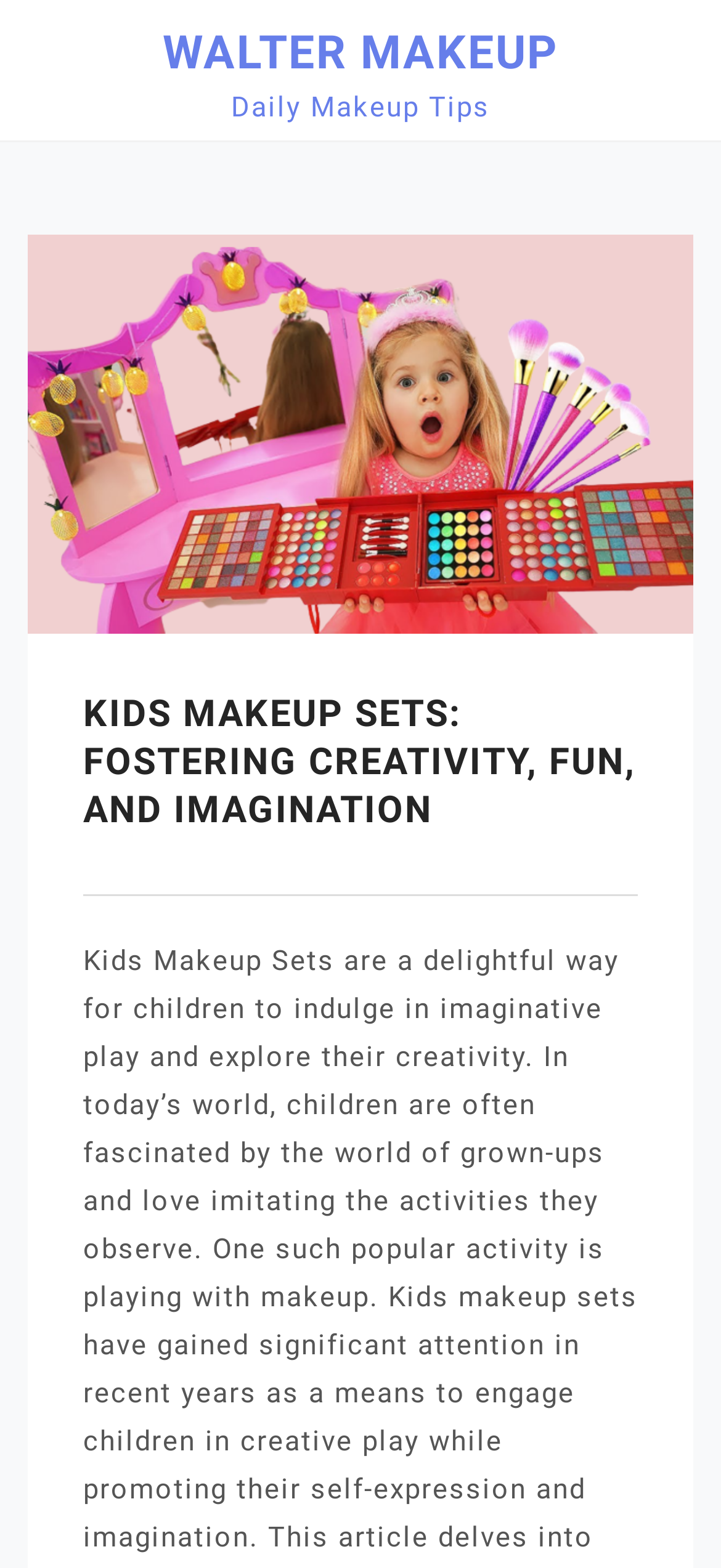Show the bounding box coordinates for the HTML element as described: "Walter Makeup".

[0.226, 0.016, 0.774, 0.051]